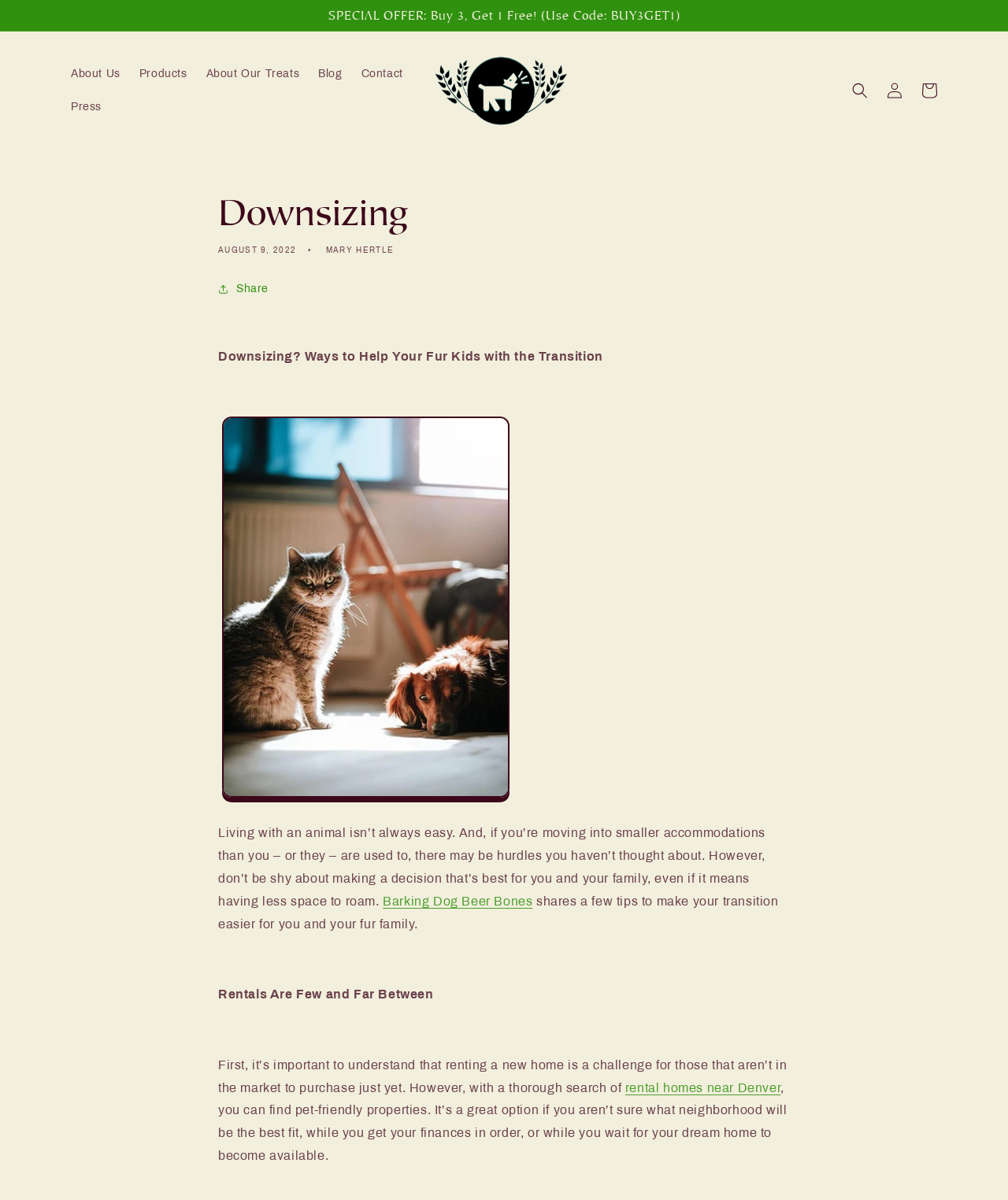With reference to the screenshot, provide a detailed response to the question below:
What is the name of the company?

The name of the company is mentioned in the link and image at the top of the webpage, which says 'Barking Dog Beer Bones'.